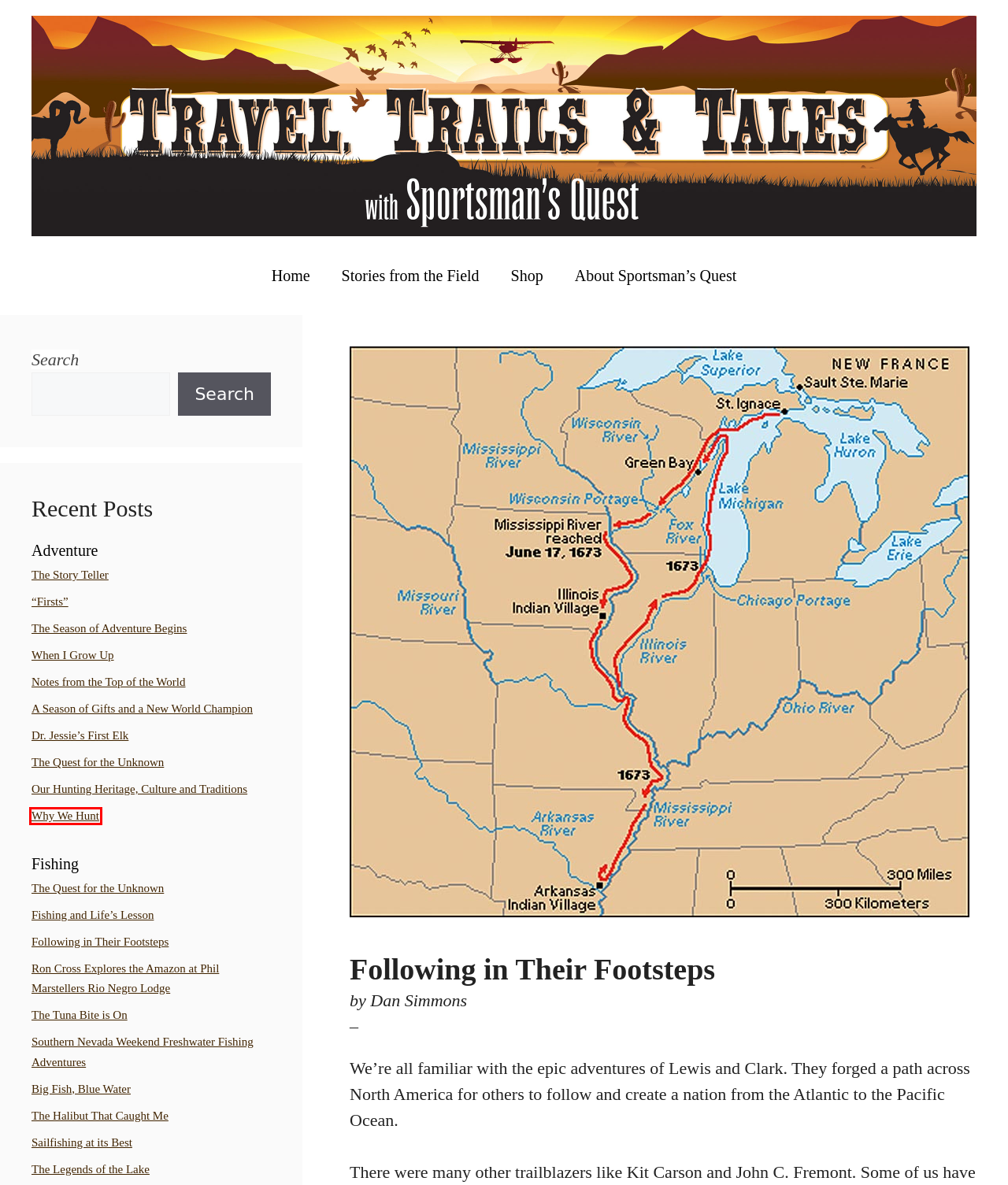Review the webpage screenshot provided, noting the red bounding box around a UI element. Choose the description that best matches the new webpage after clicking the element within the bounding box. The following are the options:
A. Shop - sportsmansquest.org
B. When I Grow Up - sportsmansquest.org
C. Our Hunting Heritage, Culture and Traditions - sportsmansquest.org
D. The Story Teller - sportsmansquest.org
E. The Legends of the Lake - sportsmansquest.org
F. The Tuna Bite is On - sportsmansquest.org
G. "Firsts" - sportsmansquest.org
H. Why We Hunt - sportsmansquest.org

H